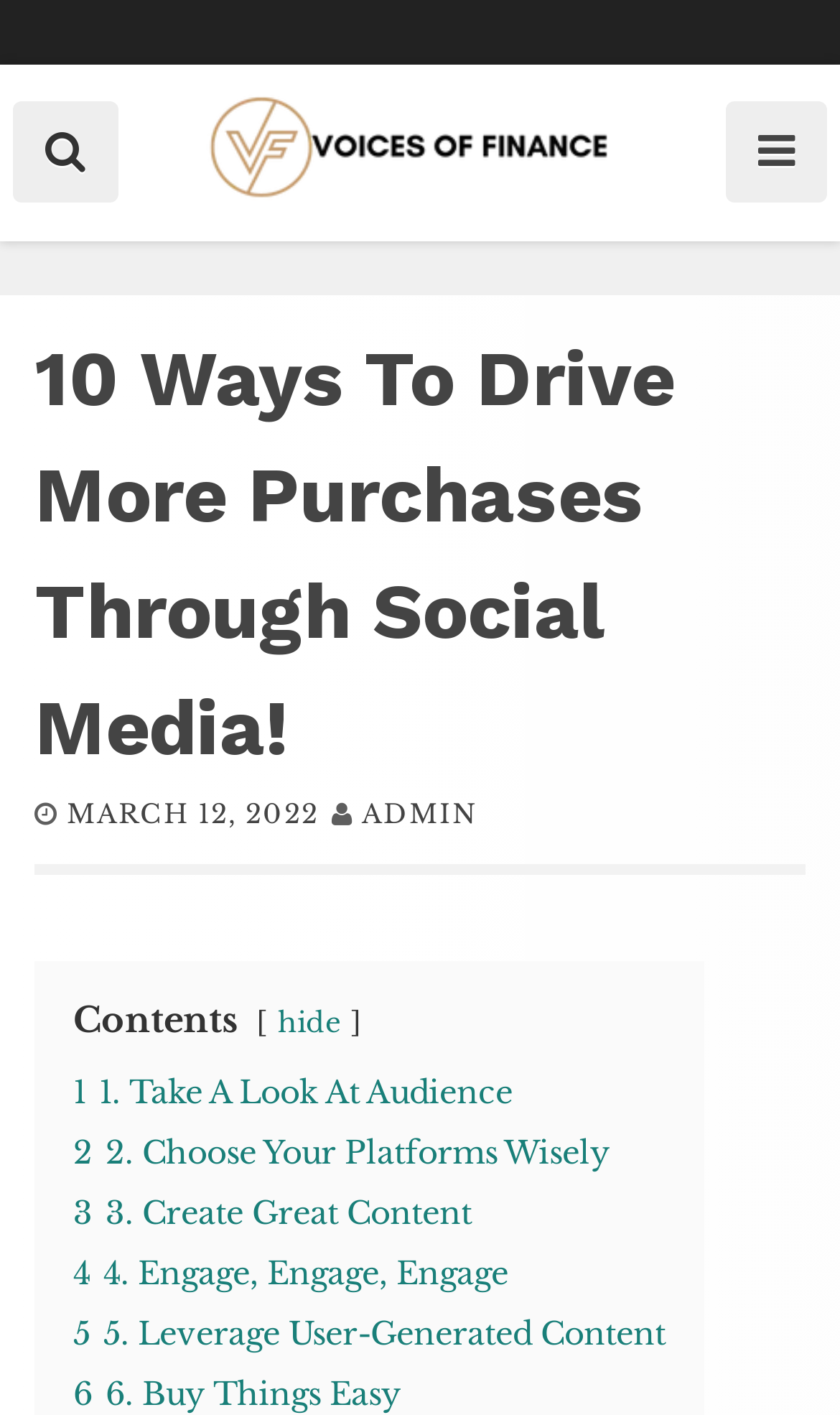Identify the bounding box for the described UI element: "hide".

[0.331, 0.712, 0.405, 0.735]